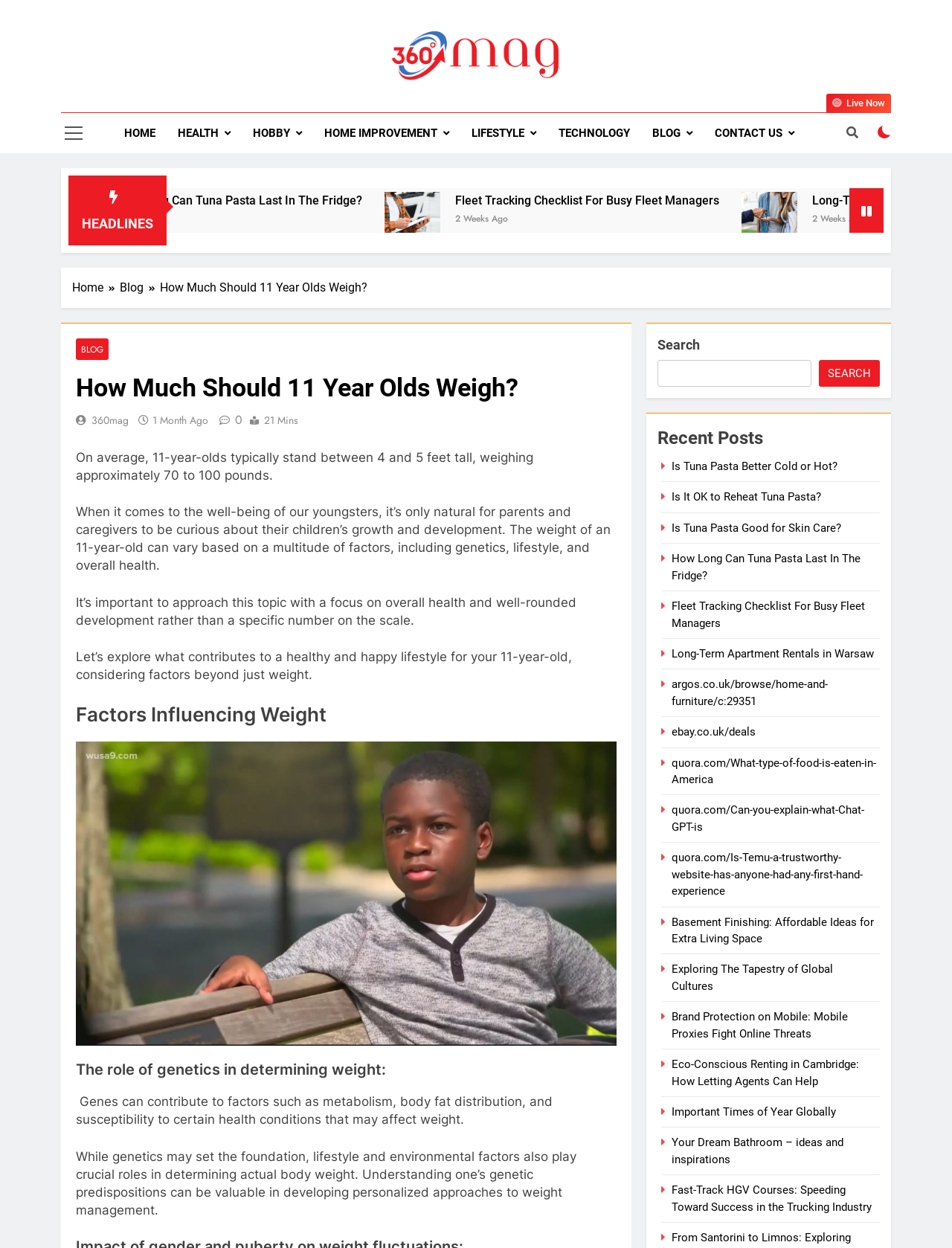Locate the bounding box coordinates of the element that should be clicked to fulfill the instruction: "Check the 'Recent Posts' section".

[0.691, 0.34, 0.924, 0.362]